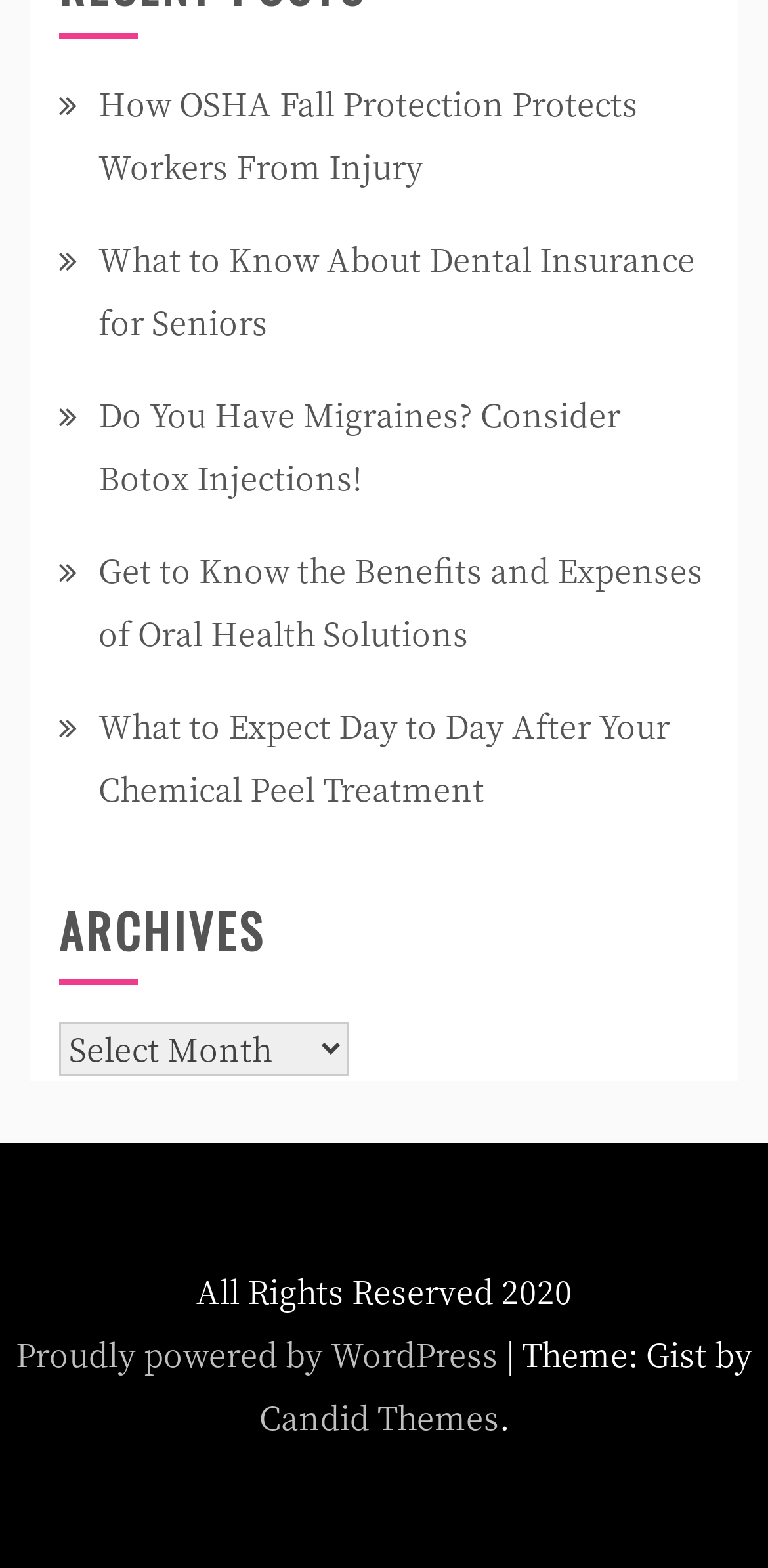Please determine the bounding box coordinates of the element's region to click in order to carry out the following instruction: "Learn about dental insurance for seniors". The coordinates should be four float numbers between 0 and 1, i.e., [left, top, right, bottom].

[0.128, 0.151, 0.905, 0.22]